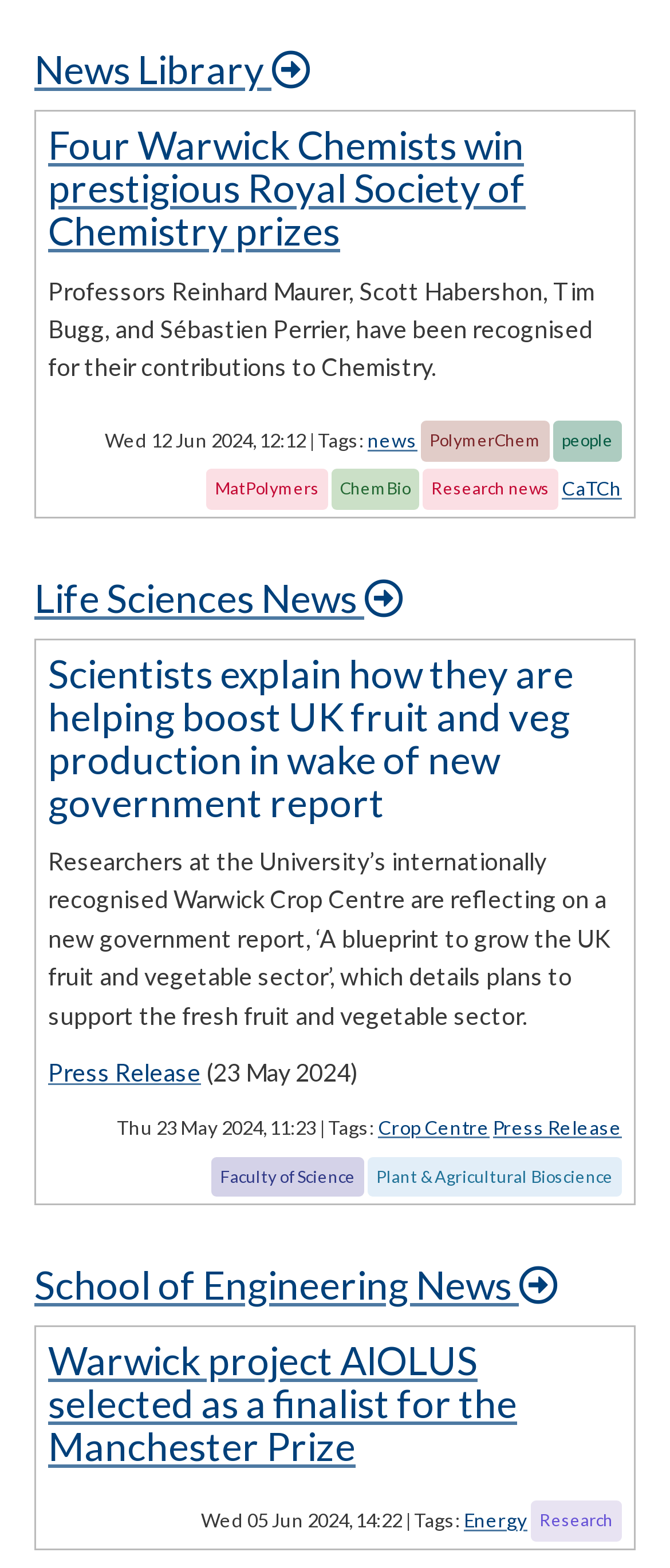Identify the bounding box of the HTML element described as: "Research news".

[0.631, 0.304, 0.833, 0.319]